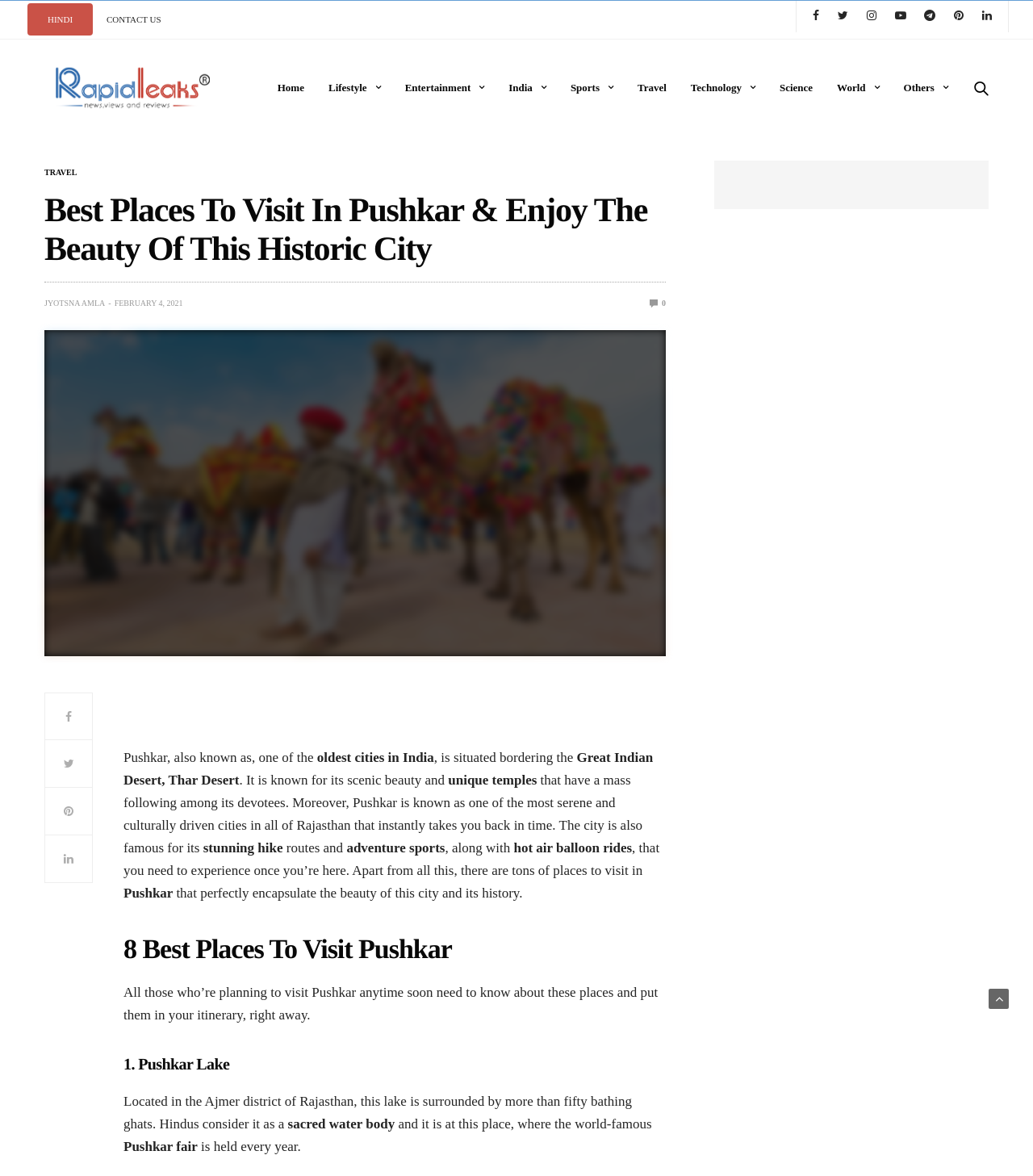Please locate the bounding box coordinates of the element that needs to be clicked to achieve the following instruction: "Search for something". The coordinates should be four float numbers between 0 and 1, i.e., [left, top, right, bottom].

[0.656, 0.116, 0.969, 0.154]